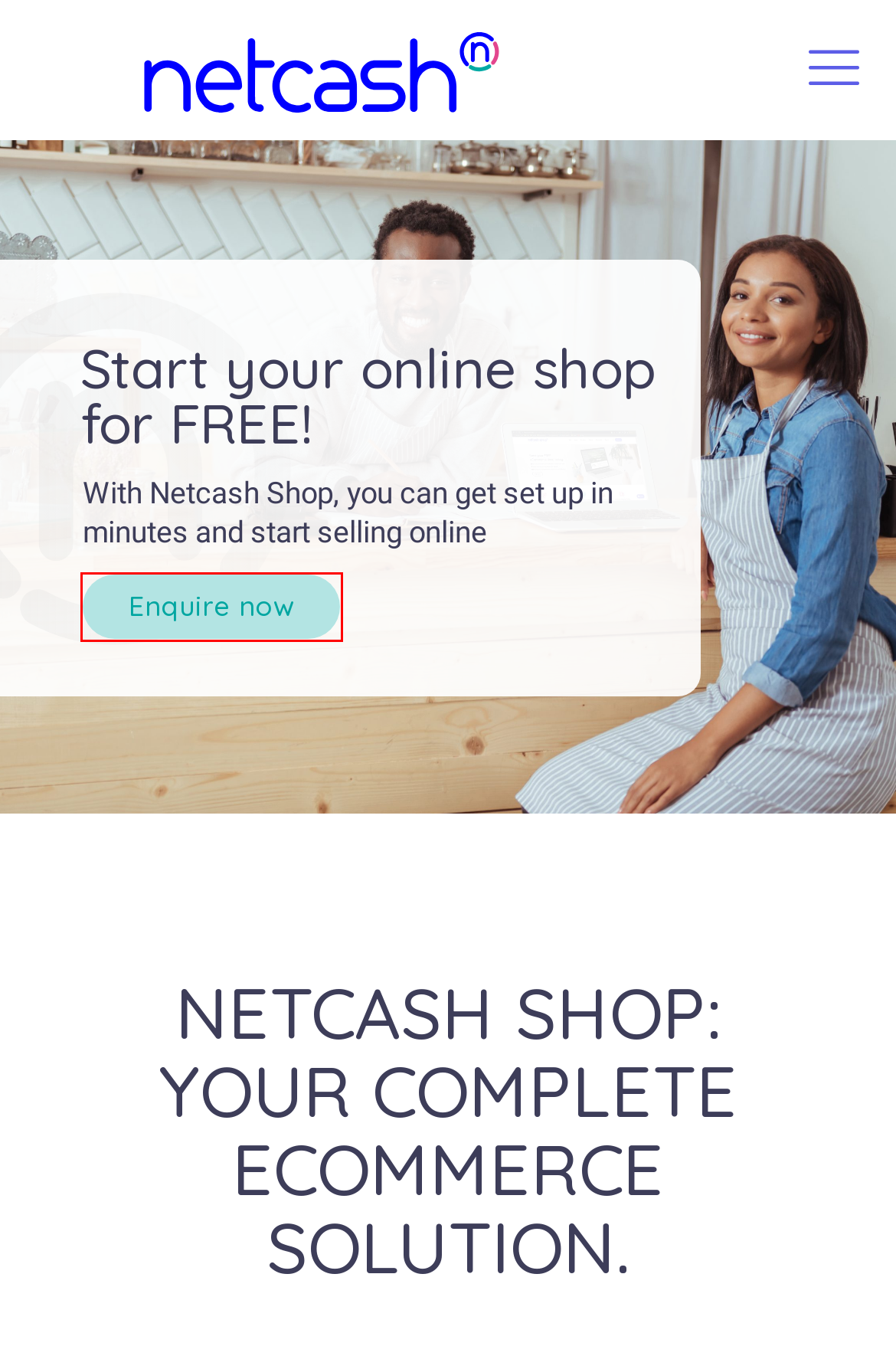Review the webpage screenshot provided, noting the red bounding box around a UI element. Choose the description that best matches the new webpage after clicking the element within the bounding box. The following are the options:
A. Accept payments using SCode | Retail Payments by Netcash
B. Netcash: Debit Orders, Online Payments and Payment Gateway
C. Contact us | Netcash Shop
D. Debicheck | Debicheck Debit Order Collections | Netcash
E. Free eCommerce shop platform | Netcash Shop
F. Blog Articles - Netcash
G. Legal | Privacy Policy | DSAR | Netcash
H. Flexible Business Funding | Easy Funding For Business | Netcash

C